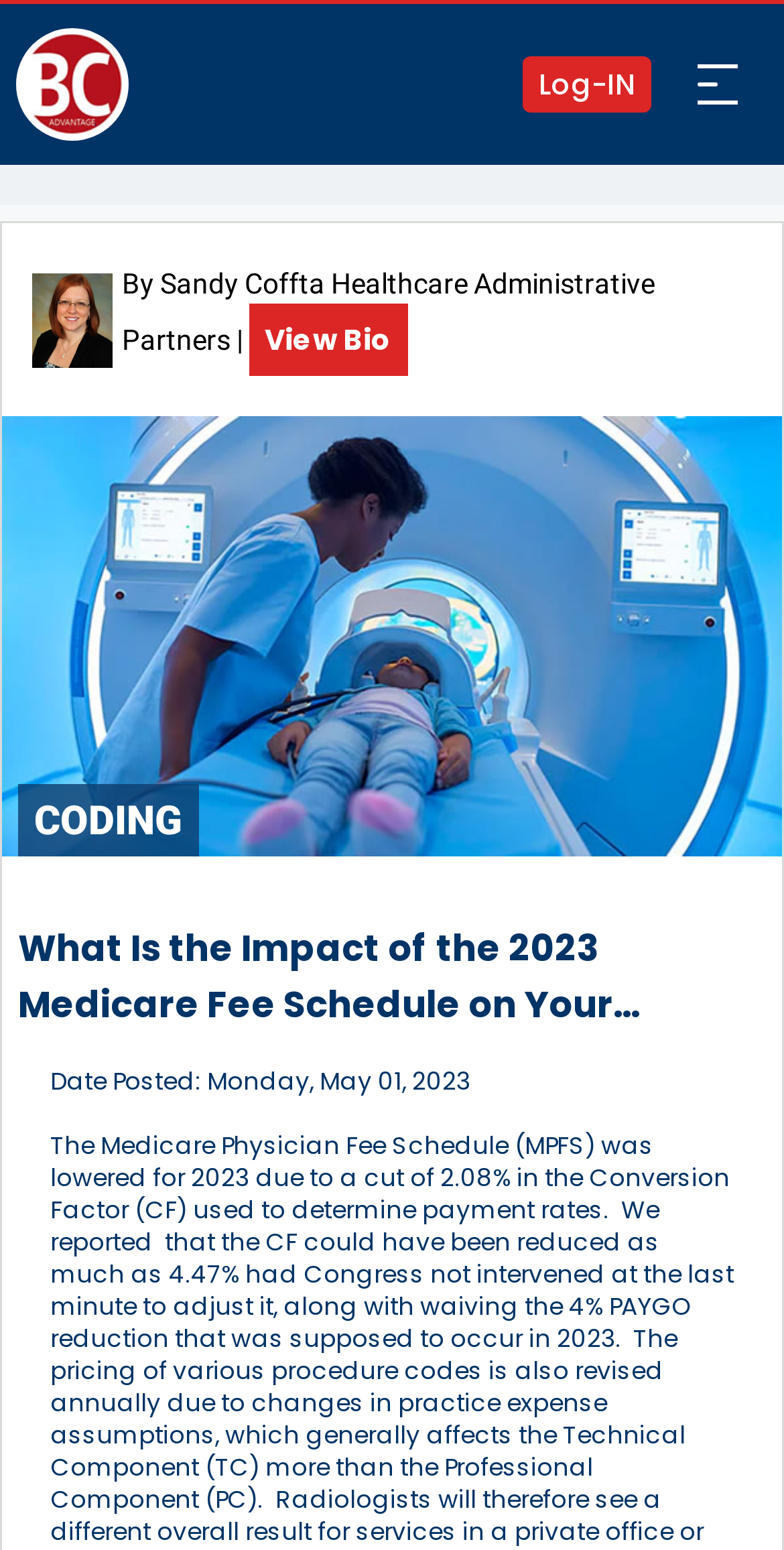Using the webpage screenshot and the element description parent_node: Log-IN, determine the bounding box coordinates. Specify the coordinates in the format (top-left x, top-left y, bottom-right x, bottom-right y) with values ranging from 0 to 1.

[0.851, 0.022, 0.979, 0.087]